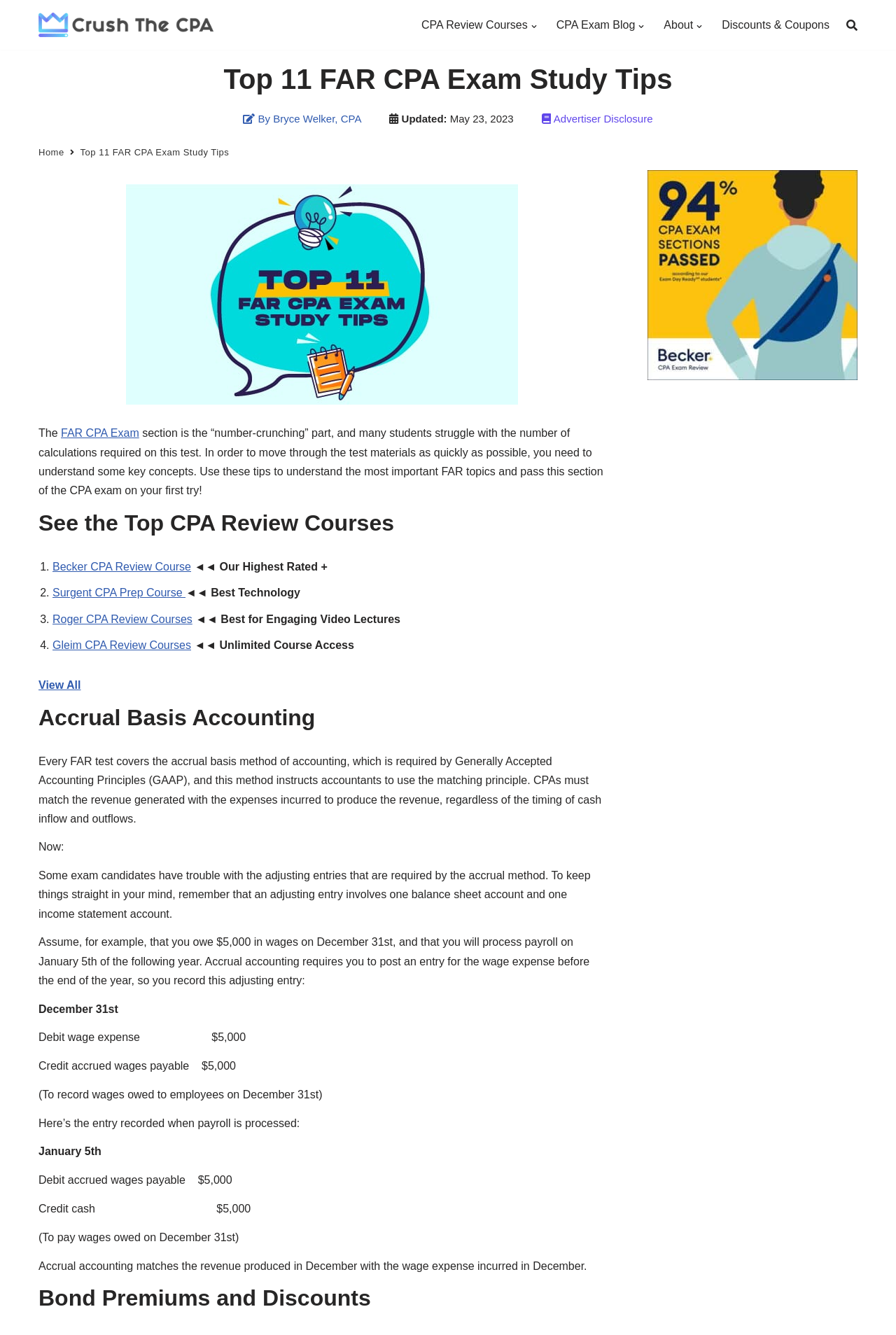Please find the bounding box coordinates (top-left x, top-left y, bottom-right x, bottom-right y) in the screenshot for the UI element described as follows: About the journal

None